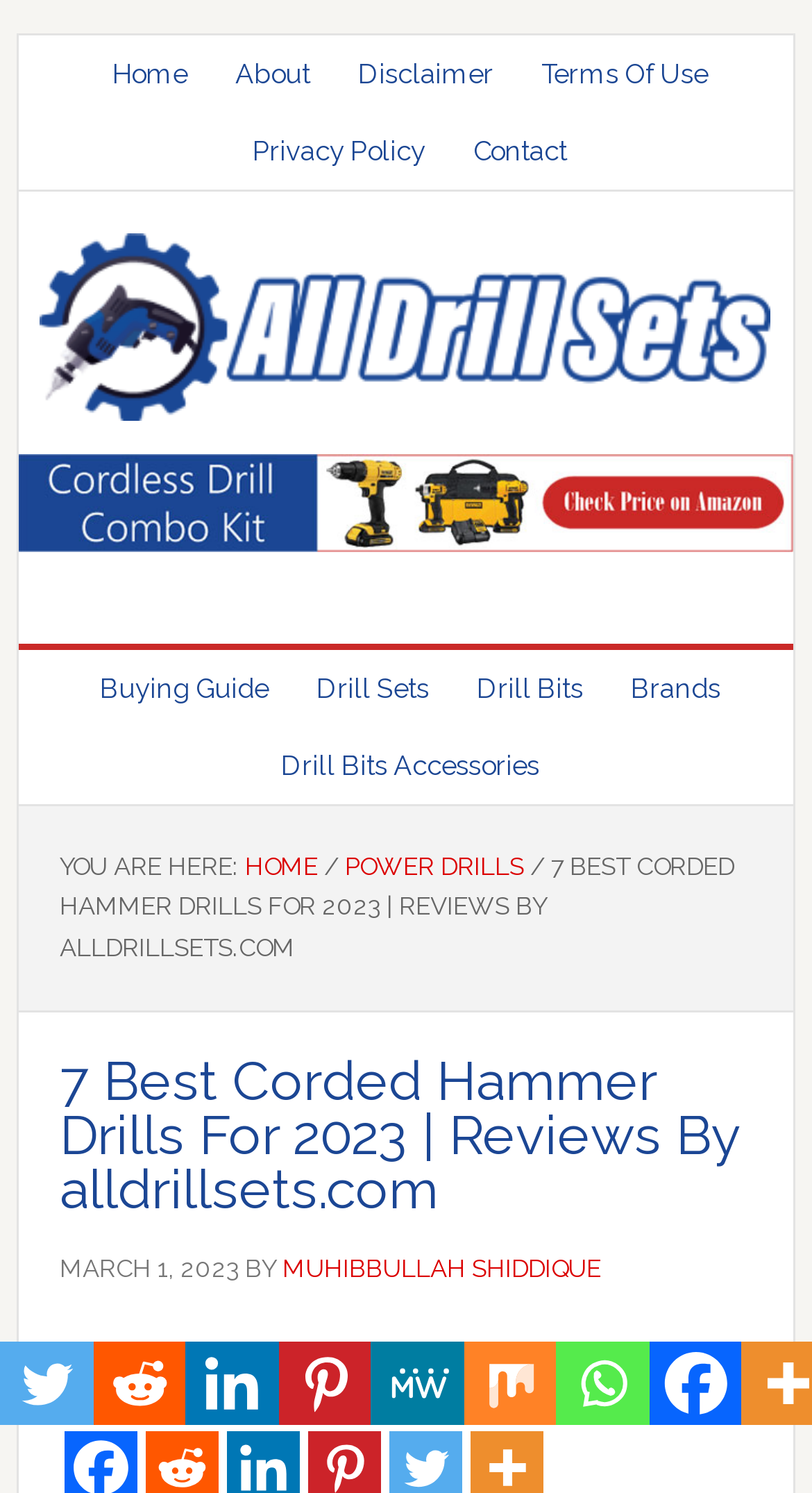Locate and extract the text of the main heading on the webpage.

7 Best Corded Hammer Drills For 2023 | Reviews By alldrillsets.com